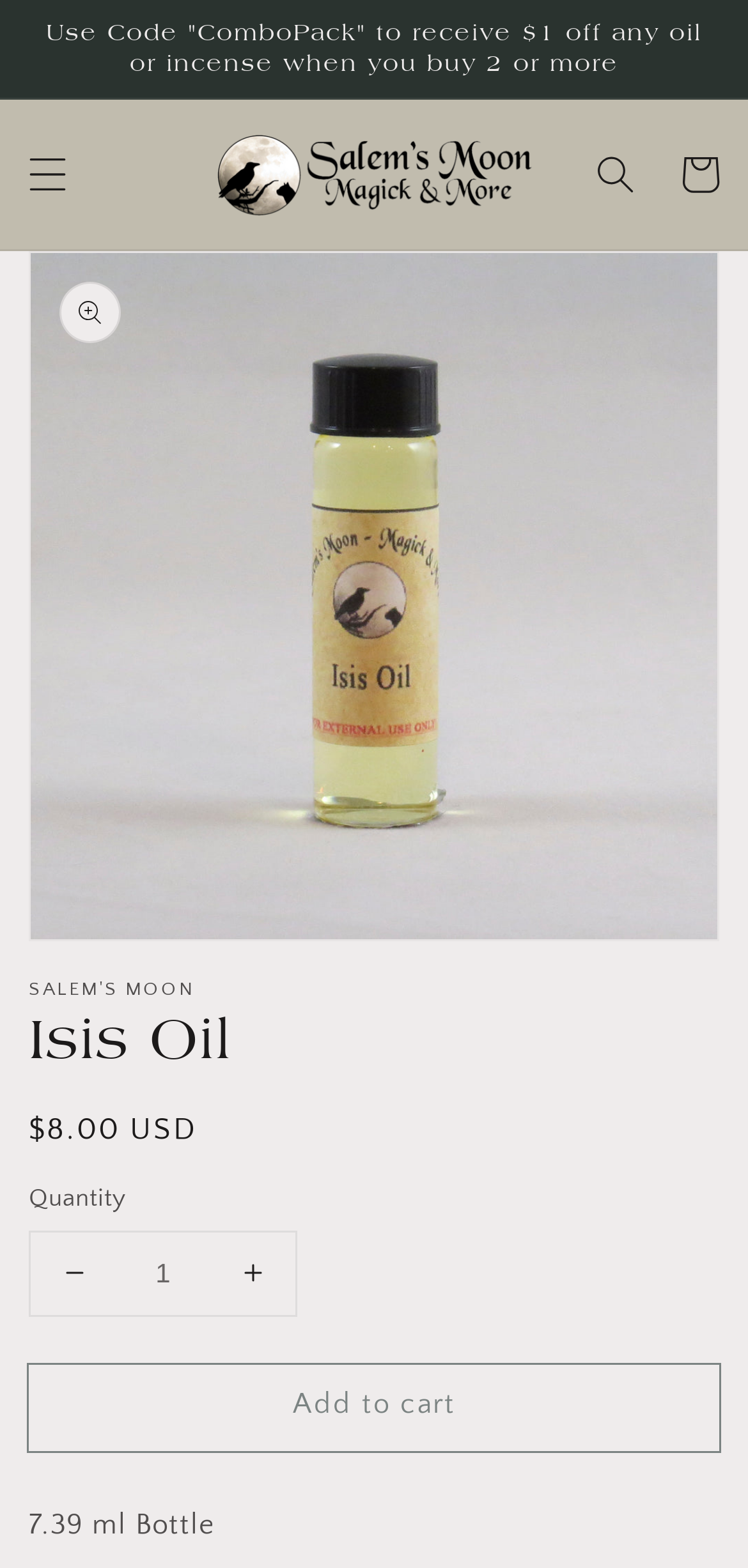Answer the question below using just one word or a short phrase: 
What is the size of the Isis Oil bottle?

7.39 ml